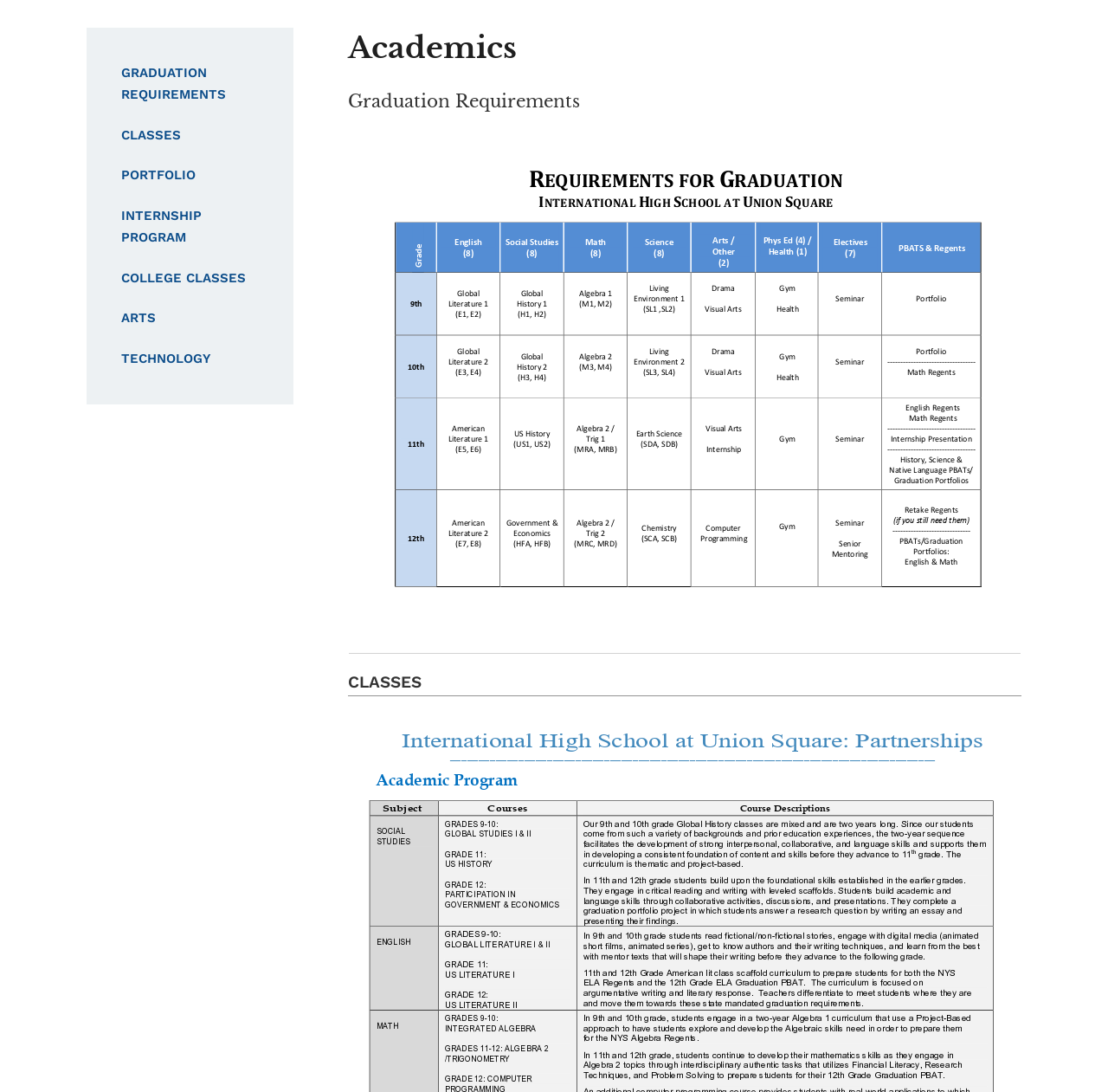Provide the bounding box coordinates of the HTML element this sentence describes: "Classes". The bounding box coordinates consist of four float numbers between 0 and 1, i.e., [left, top, right, bottom].

[0.109, 0.116, 0.163, 0.13]